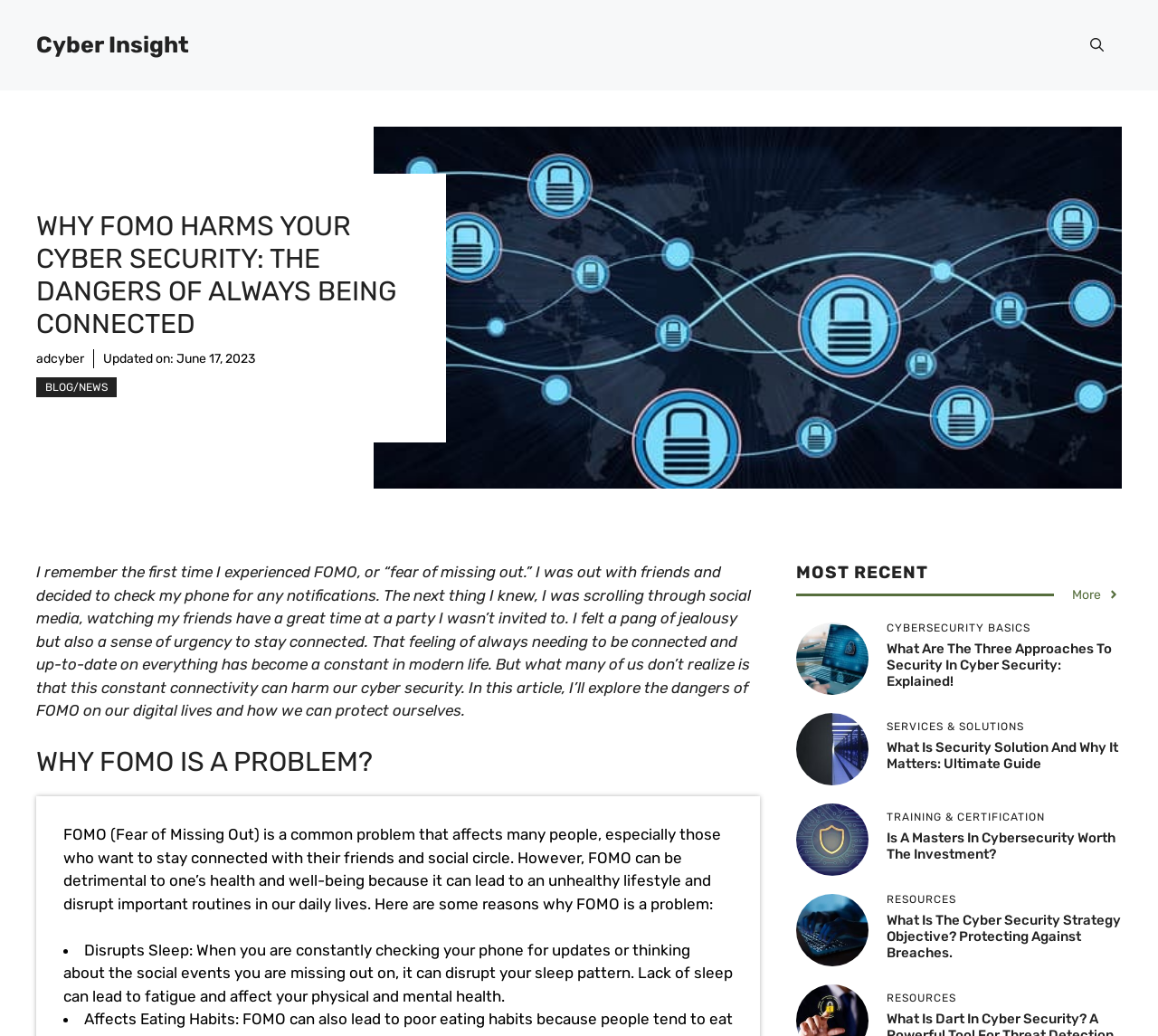Write a detailed summary of the webpage.

This webpage is about cyber security, specifically discussing the dangers of FOMO (Fear of Missing Out) on our digital lives. At the top, there is a banner with a link to "Cyber Insight" and a navigation menu on the right side with a button to open a search function. Below the banner, there is a heading that reads "WHY FOMO HARMS YOUR CYBER SECURITY: THE DANGERS OF ALWAYS BEING CONNECTED". 

To the right of the heading, there is a link to "adcyber" and a timestamp indicating that the article was updated on June 17, 2023. Below the heading, there is a link to "BLOG/NEWS". 

On the left side of the page, there is a large figure that takes up most of the width, containing a long paragraph of text that introduces the concept of FOMO and its effects on cyber security. The text is divided into sections, with headings such as "WHY FOMO IS A PROBLEM?" and a list of reasons why FOMO is detrimental to one's health and well-being.

On the right side of the page, there are several sections with headings such as "MOST RECENT", "CYBERSECURITY BASICS", "SERVICES & SOLUTIONS", "TRAINING & CERTIFICATION", and "RESOURCES". Each section contains links to related articles or resources, with some sections having figures or images accompanying the links. The links are arranged in a vertical column, with the most recent articles or resources at the top.